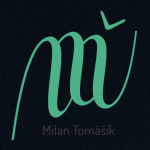Please respond in a single word or phrase: 
What is the font style of the logo?

Cursive